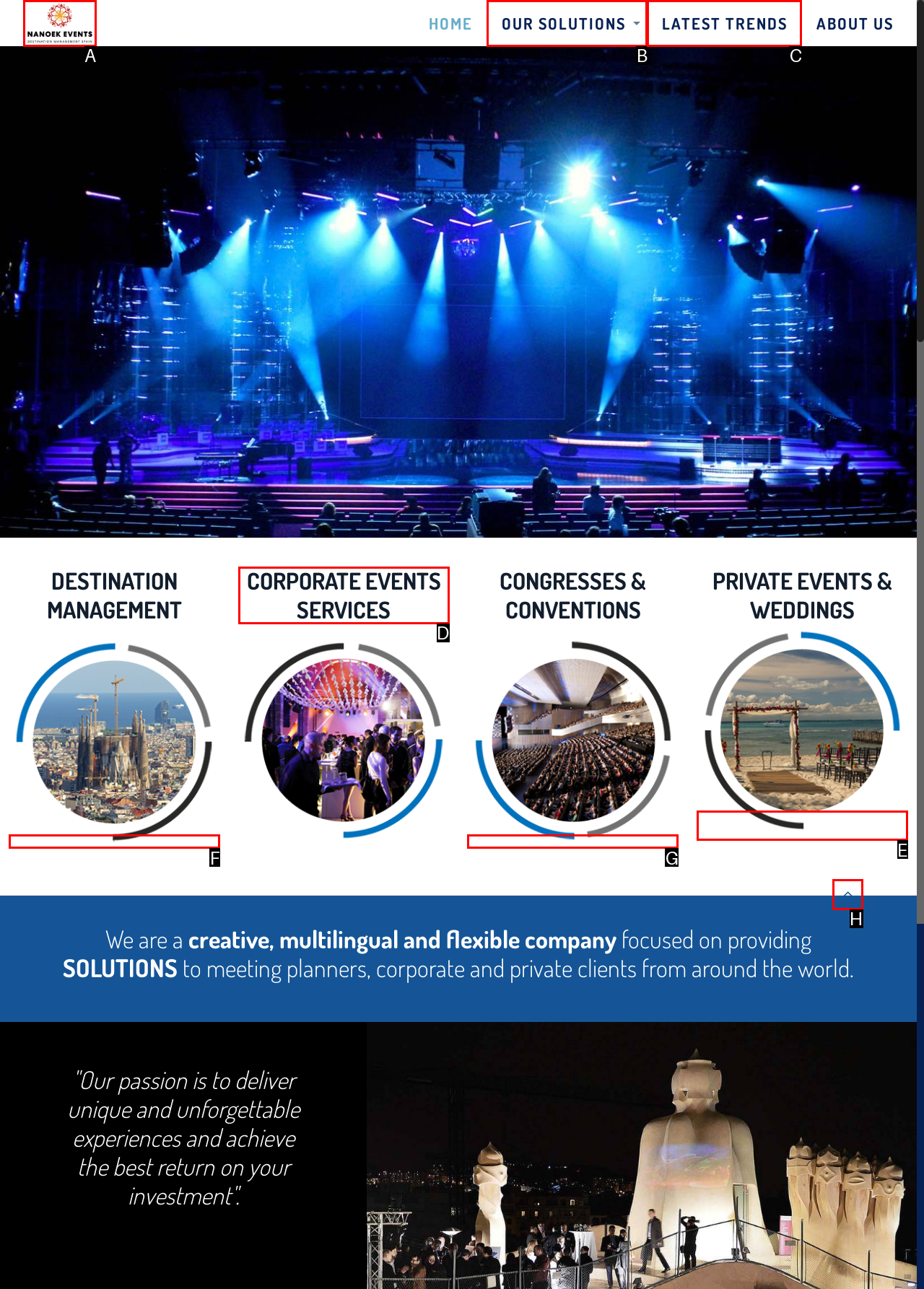Indicate which UI element needs to be clicked to fulfill the task: Learn about CORPORATE EVENTS SERVICES
Answer with the letter of the chosen option from the available choices directly.

D